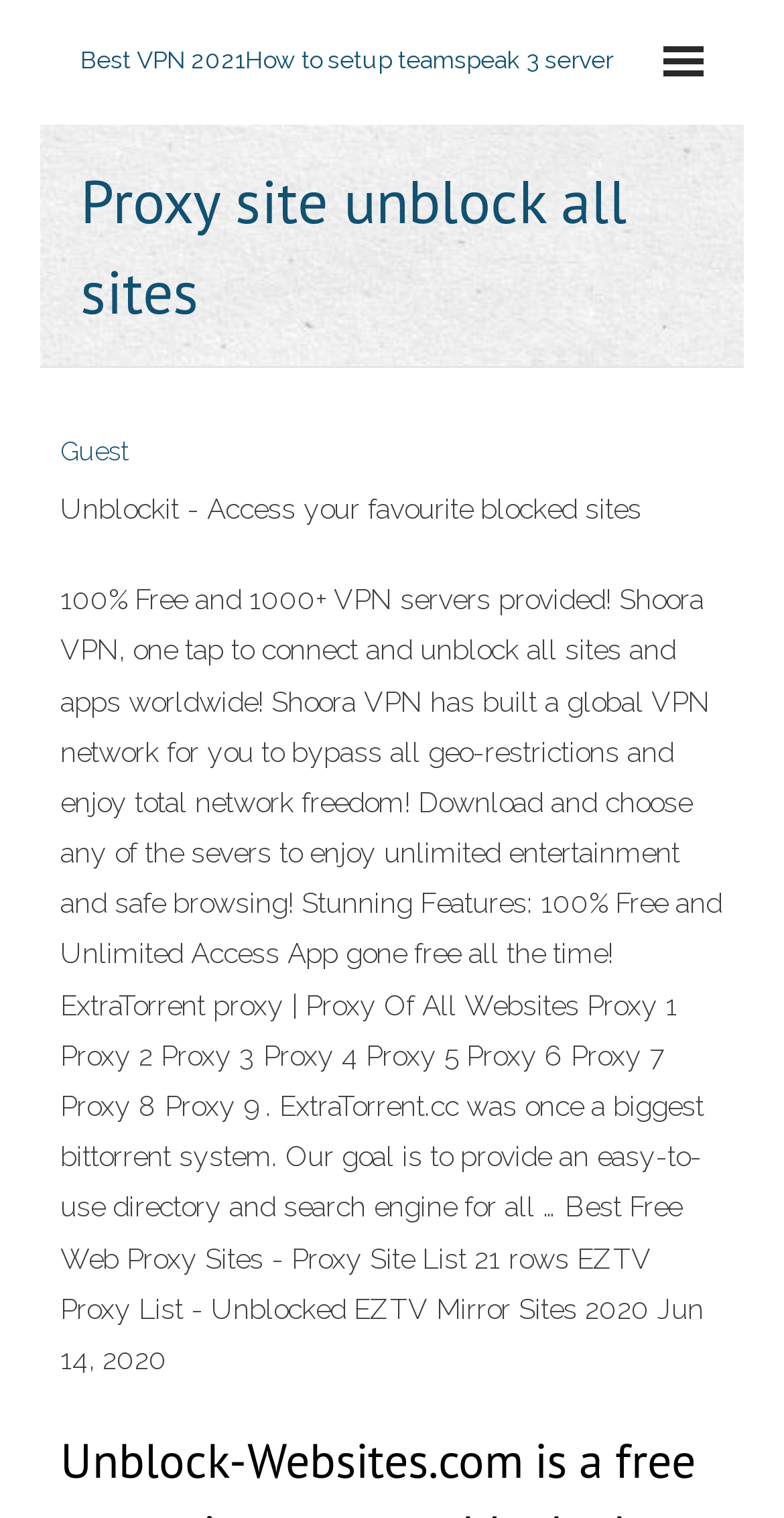Your task is to find and give the main heading text of the webpage.

Proxy site unblock all sites